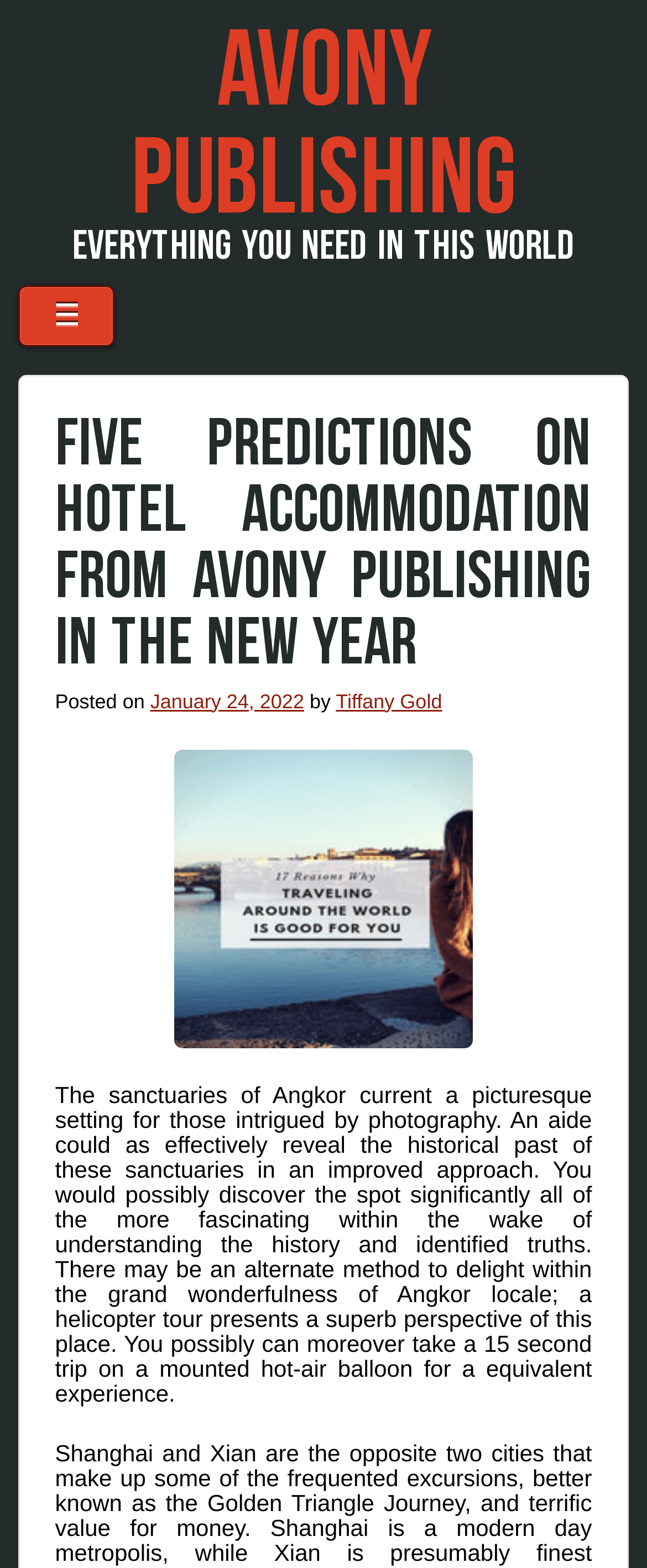Given the webpage screenshot, identify the bounding box of the UI element that matches this description: "Tiffany Gold".

[0.519, 0.44, 0.683, 0.454]